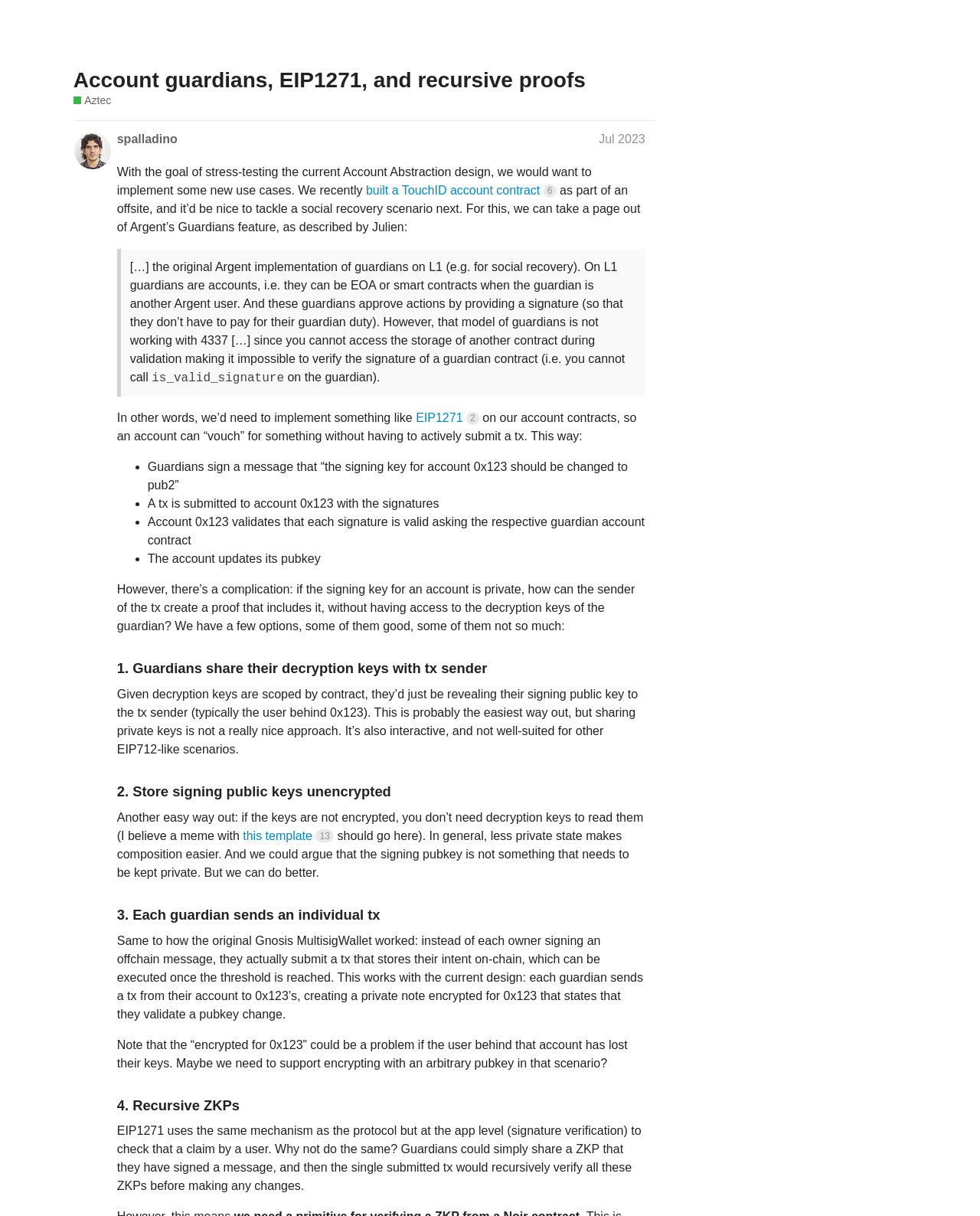Deliver a detailed narrative of the webpage's visual and textual elements.

This webpage appears to be a discussion forum or blog post about Account Abstraction design, specifically focusing on recursive proofs and Aztec network. At the top, there is a header section with a logo and a title "Account guardians, EIP1271, and recursive proofs - Aztec - Aztec". Below the header, there are several buttons, including "Log In", "Search", and a menu button.

The main content of the page is a post by a user named LasseAztec, dated August 2023. The post discusses the idea of using recursive ZKP's with account contracts, allowing for depositing funds into DeFi contracts from the private domain without needing approvals. The text is divided into several paragraphs, with some code snippets and emojis, including ":eyes:" and ":tada:".

There are several images on the page, including a small Aztec logo at the top and some icons next to the buttons. The post also includes a code block with a private function to deposit into X, which appears to be a snippet of programming code.

At the bottom of the post, there are some interactive elements, including a button to view likes (89 people liked this post) and a button to copy a link to this post to the clipboard. There is also a link to another post titled "Simulating simulations".